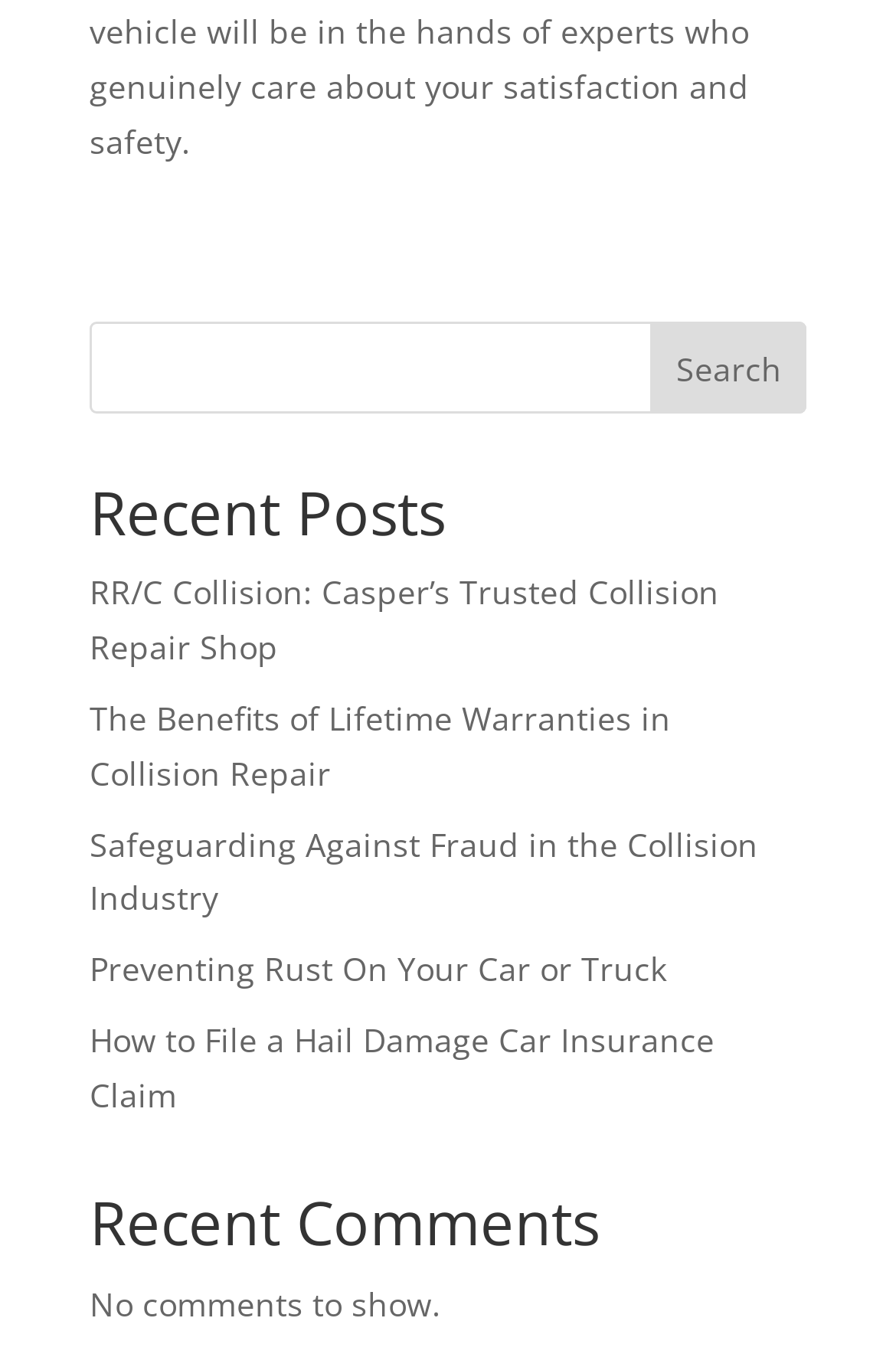What is the title of the first section?
Give a detailed explanation using the information visible in the image.

The first section has a heading element with the text 'Recent Posts', indicating that it is a section showcasing recent posts.